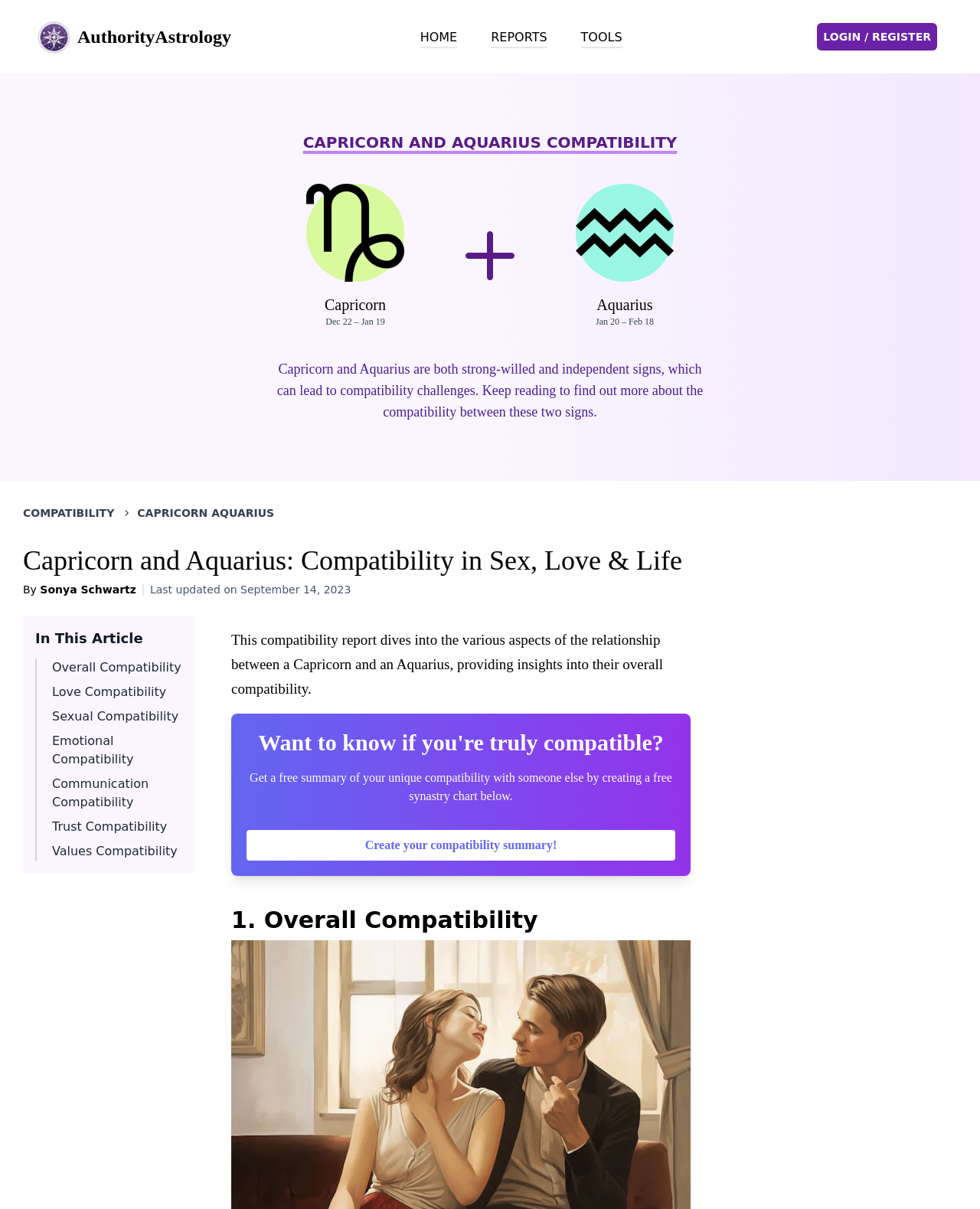Identify the webpage's primary heading and generate its text.

CAPRICORN AND AQUARIUS COMPATIBILITY